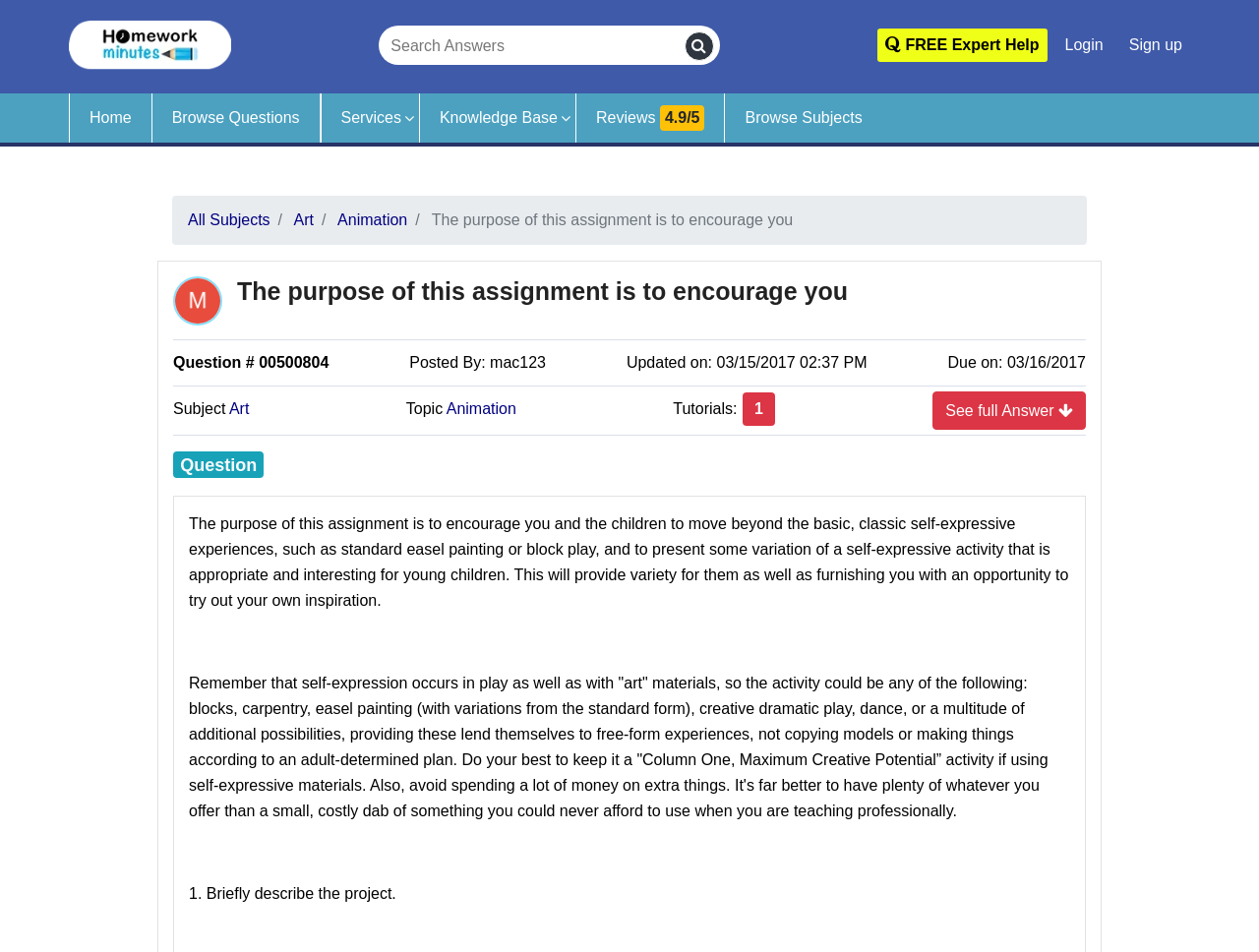Pinpoint the bounding box coordinates of the area that should be clicked to complete the following instruction: "View full answer". The coordinates must be given as four float numbers between 0 and 1, i.e., [left, top, right, bottom].

[0.741, 0.411, 0.862, 0.451]